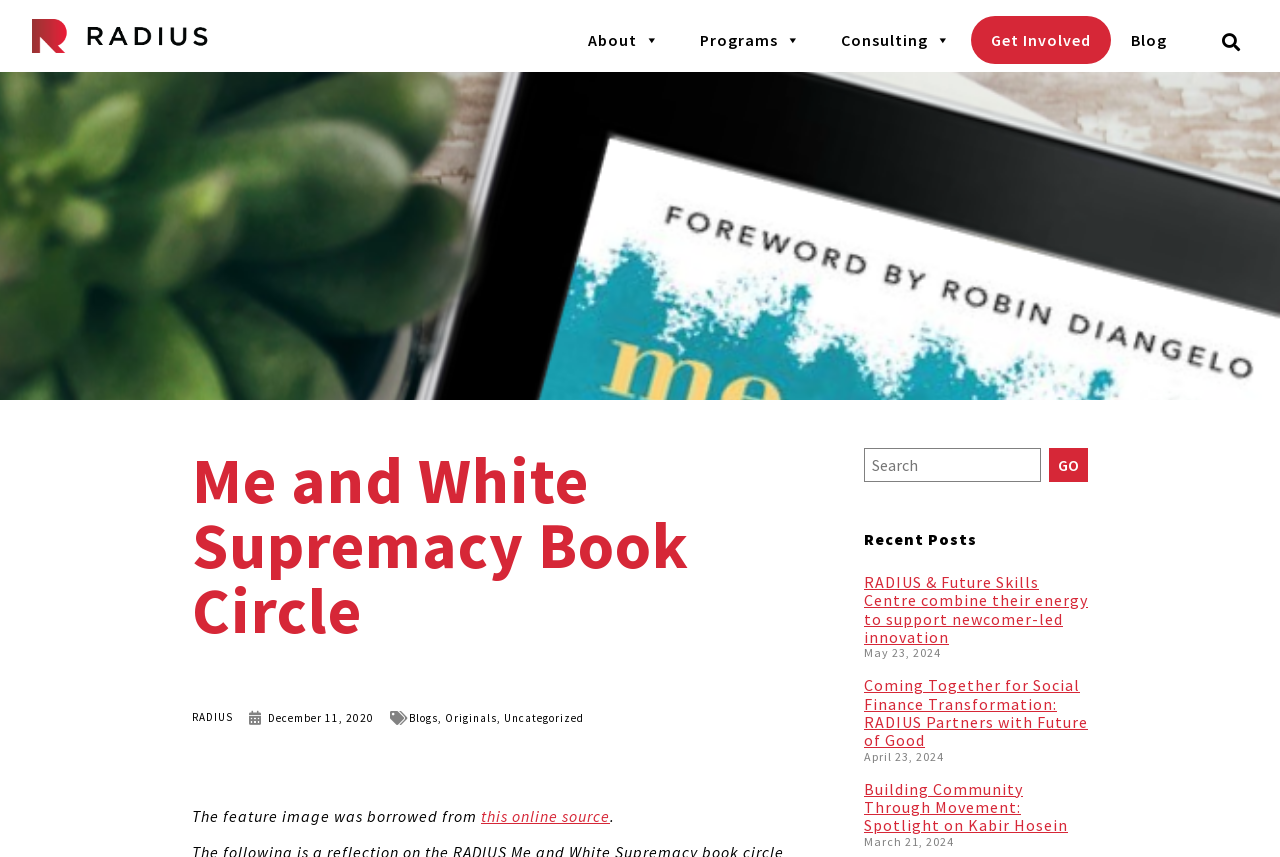Create a detailed summary of the webpage's content and design.

The webpage is about the "Me and White Supremacy Book Circle" at RADIUS SFU. At the top, there is a navigation menu with six links: "About", "Programs", "Consulting", "Get Involved", "Blog", and a search bar. The search bar is located at the far right of the navigation menu.

Below the navigation menu, there is a heading that reads "Me and White Supremacy Book Circle". Underneath this heading, there are three links: "RADIUS", "December 11, 2020", and several category links including "Blogs", "Originals", and "Uncategorized".

Further down the page, there is a paragraph of text that mentions the feature image being borrowed from an online source. Below this paragraph, there is a search box with a "Go" button.

On the right side of the page, there is a section titled "Recent Posts". This section contains three blog post links with their corresponding dates: "RADIUS & Future Skills Centre combine their energy to support newcomer-led innovation" dated May 23, 2024, "Coming Together for Social Finance Transformation: RADIUS Partners with Future of Good" dated April 23, 2024, and "Building Community Through Movement: Spotlight on Kabir Hosein" dated March 21, 2024.